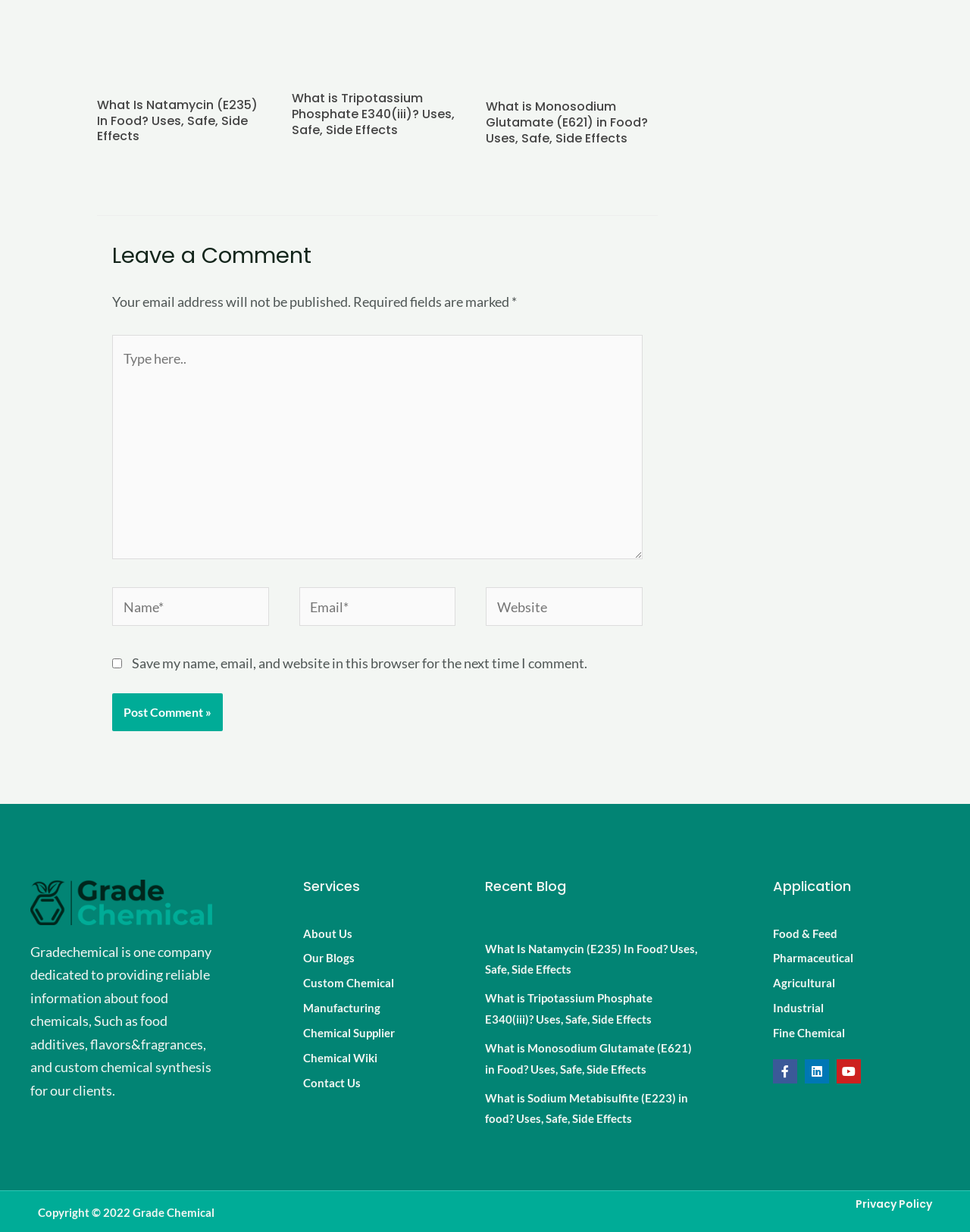Determine the bounding box coordinates of the clickable region to execute the instruction: "Click the 'Post Comment »' button". The coordinates should be four float numbers between 0 and 1, denoted as [left, top, right, bottom].

[0.116, 0.563, 0.23, 0.593]